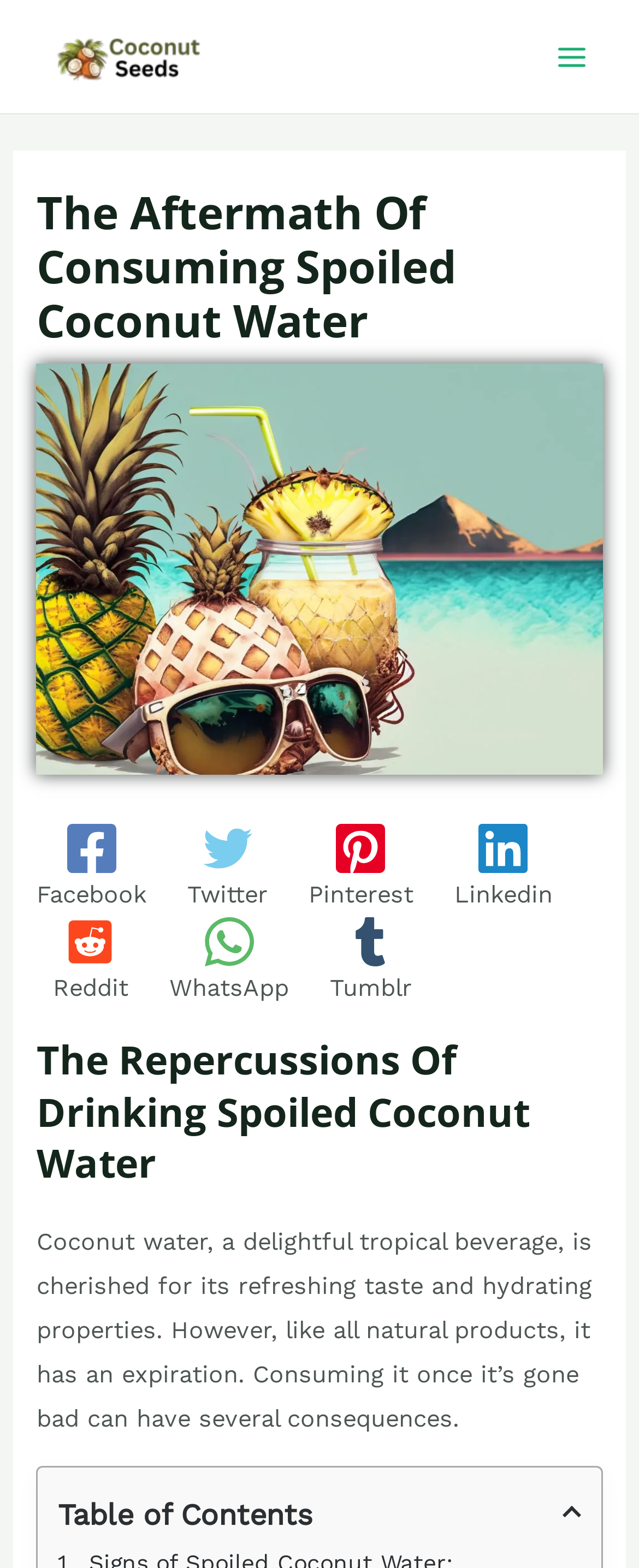Kindly provide the bounding box coordinates of the section you need to click on to fulfill the given instruction: "Share on Facebook".

[0.058, 0.525, 0.229, 0.579]